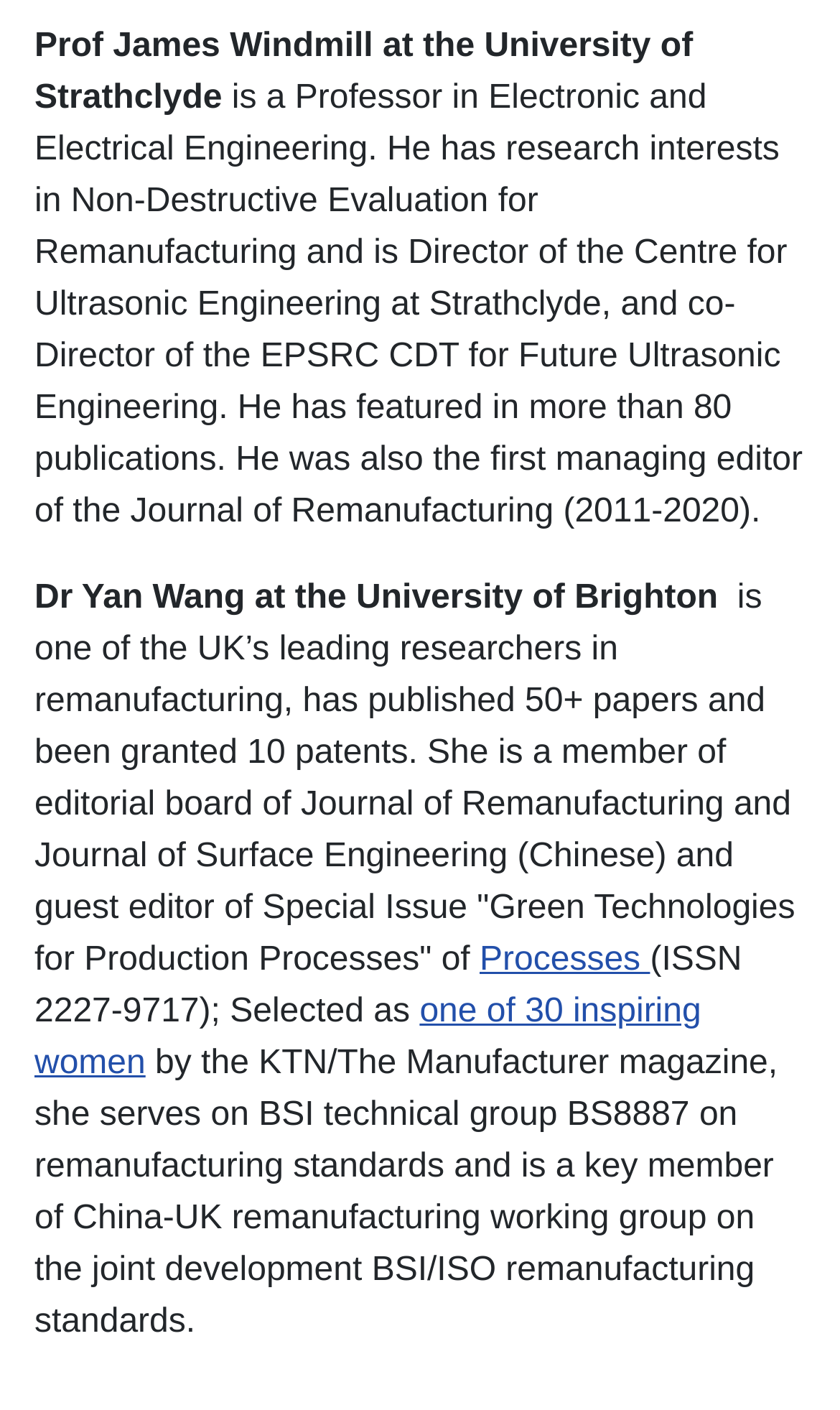What is the name of the centre directed by Prof James Windmill?
Answer the question with a single word or phrase, referring to the image.

Centre for Ultrasonic Engineering